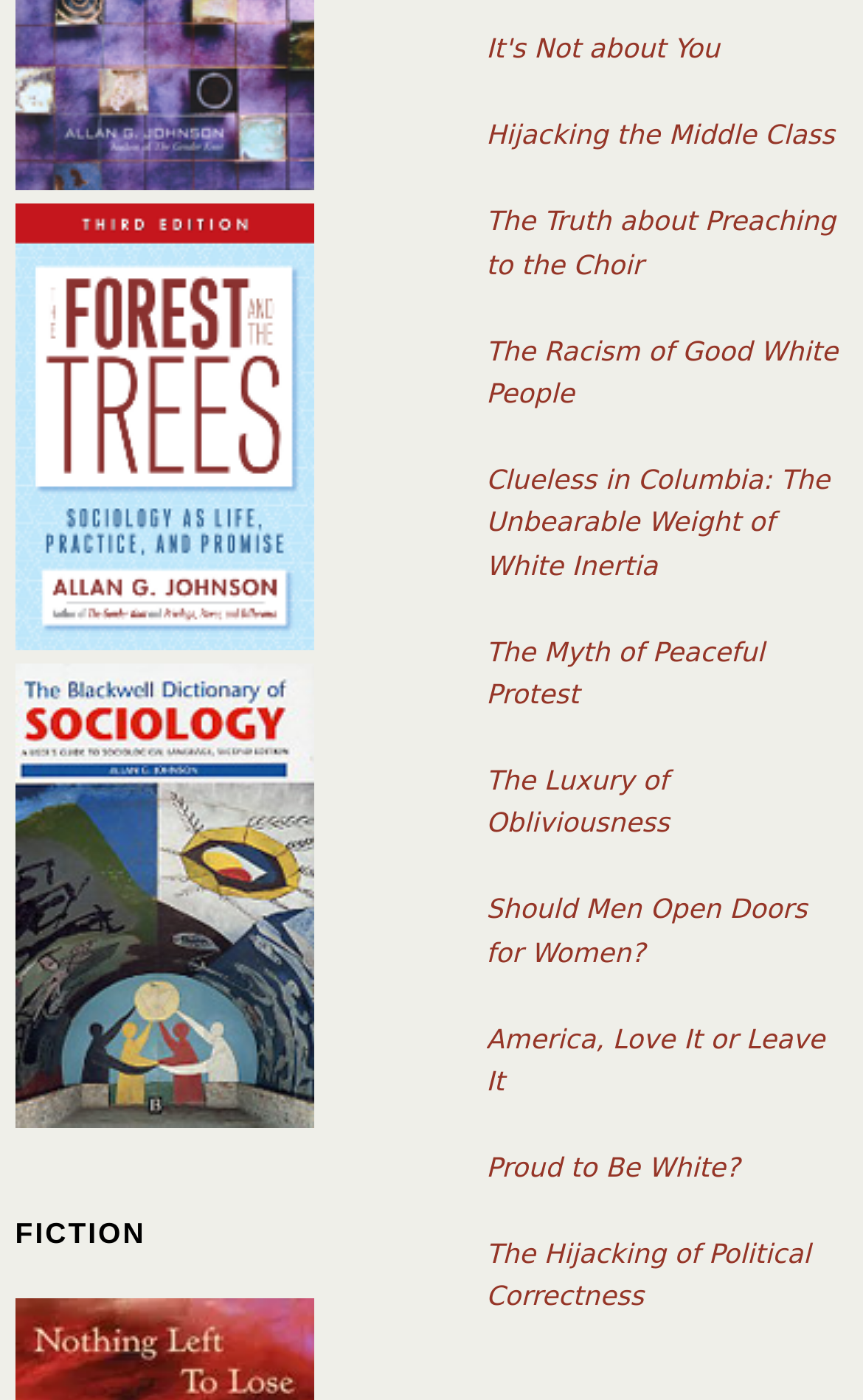What is the title of the first link?
Please provide a single word or phrase as your answer based on the image.

It's Not about You